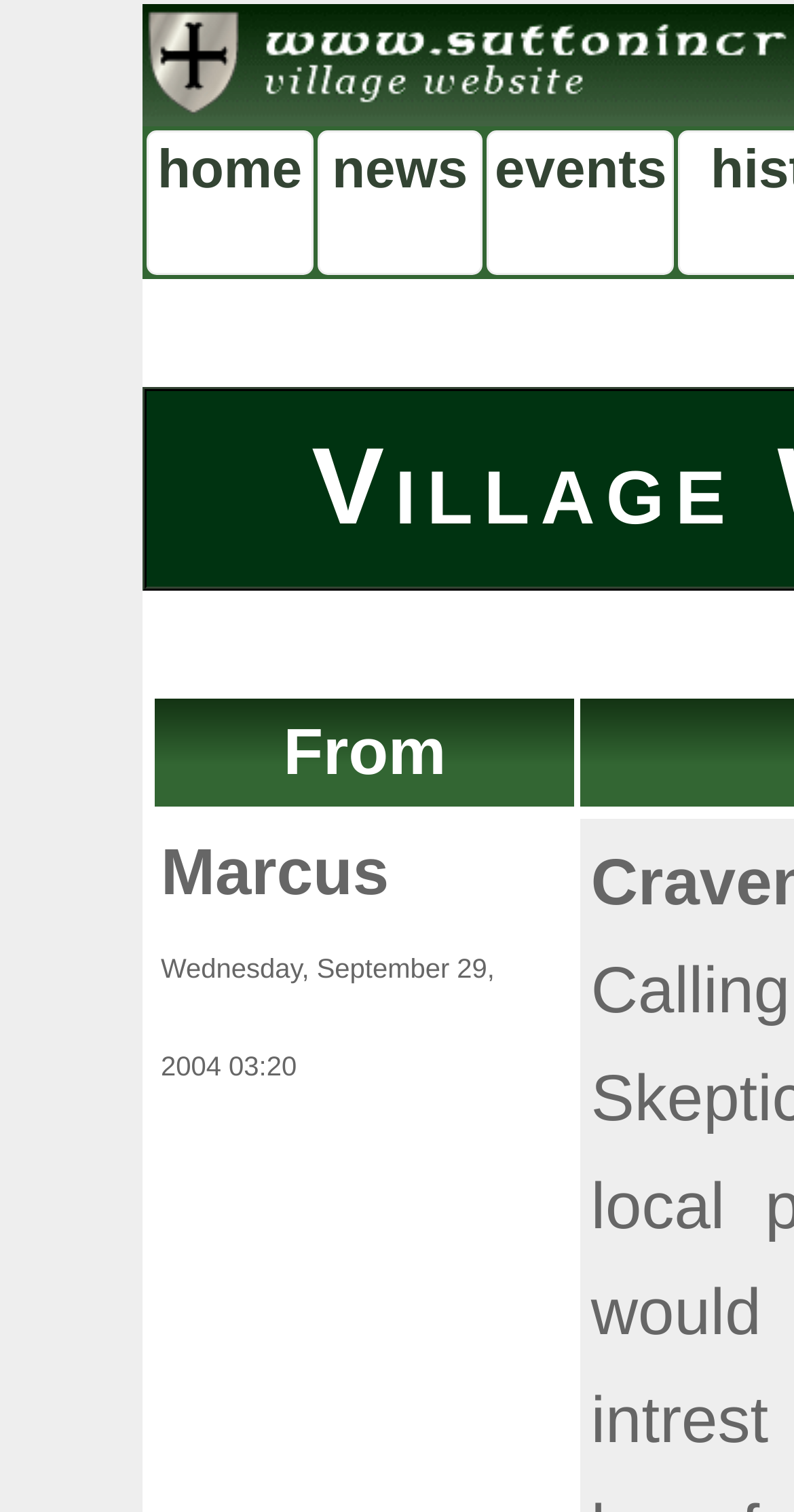Please give a short response to the question using one word or a phrase:
What is the position of the 'events' link?

Right